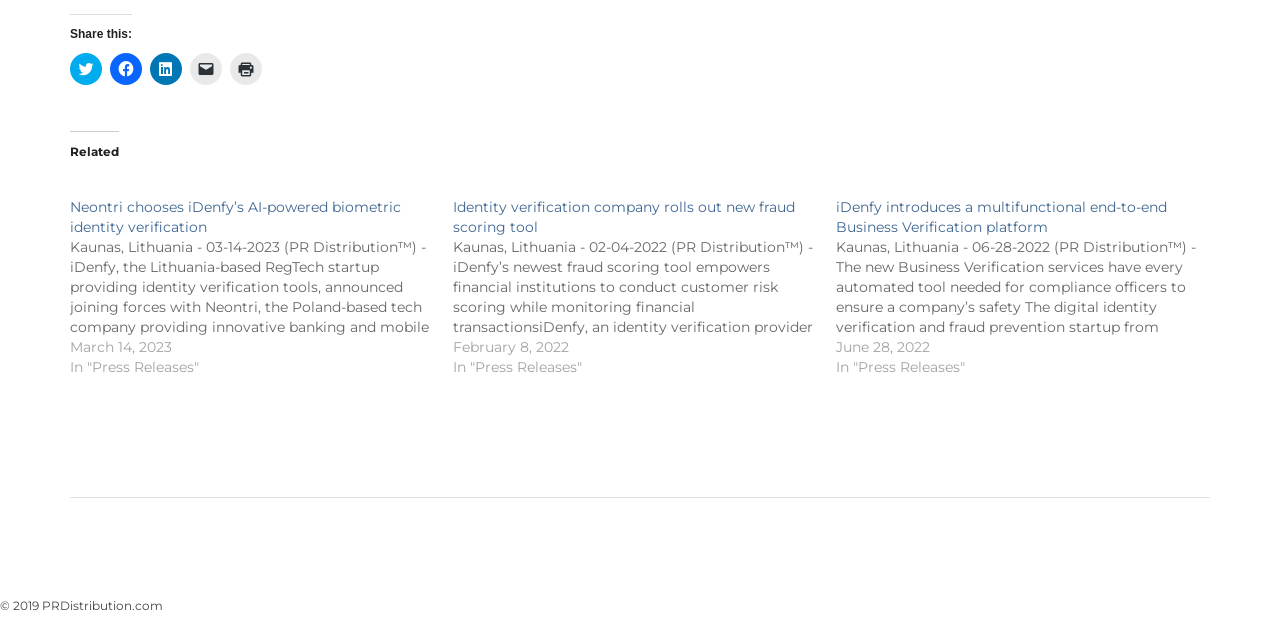Can you find the bounding box coordinates of the area I should click to execute the following instruction: "Read more about Identity verification company rolls out new fraud scoring tool"?

[0.354, 0.28, 0.653, 0.61]